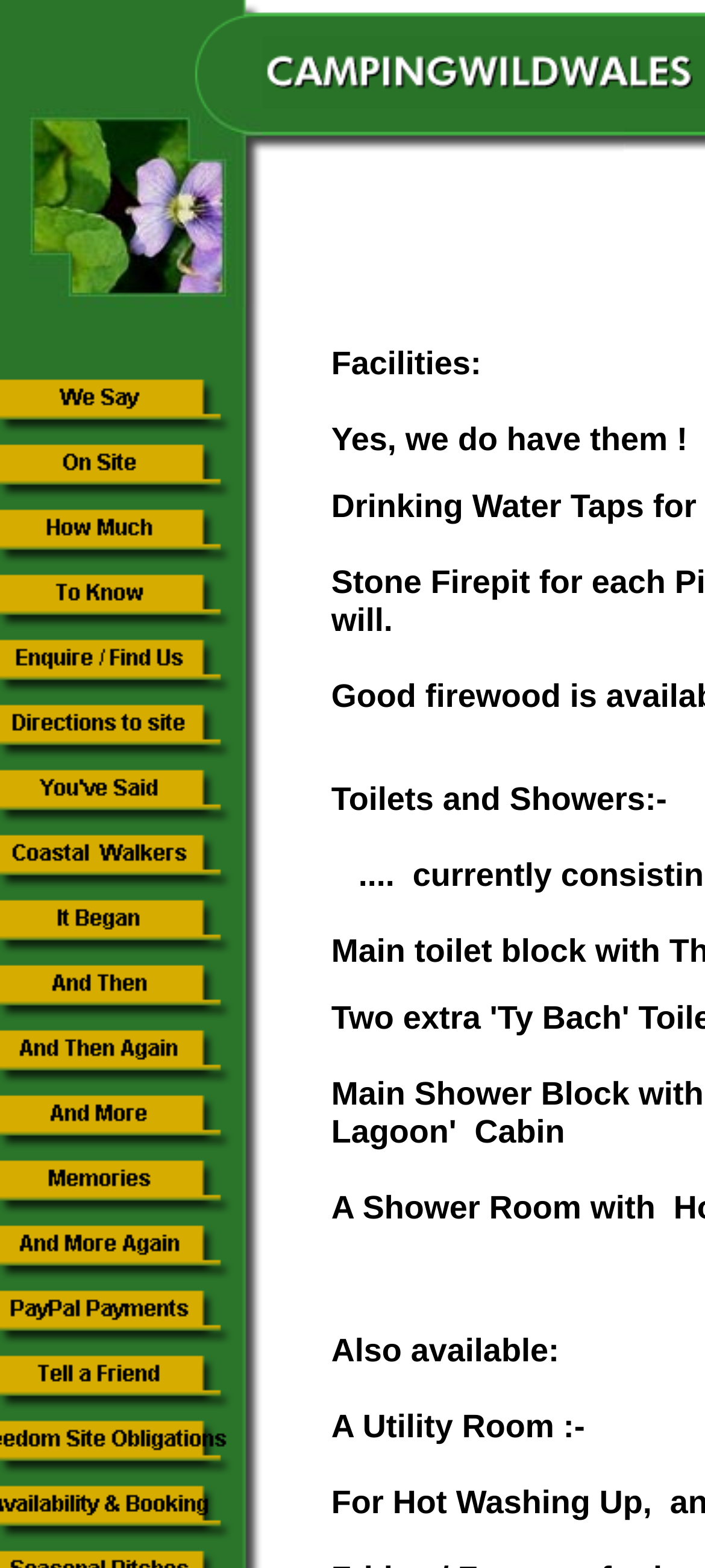Elaborate on the information and visuals displayed on the webpage.

This webpage is about Pembrokeshire Camping, which is family-friendly and dog-friendly. At the top of the page, there are three small images, likely representing the camping site. Below these images, there is a grid of rows, each containing a grid cell with a link and an accompanying image. The links are labeled with various topics related to the camping site, such as "We Say", "On Site", "How Much", "To Know", and so on.

The grid cells are arranged in a vertical column, with each cell positioned below the previous one. The images associated with each link are small and located to the left of the link text. The links and images are centered within their respective grid cells.

Further down the page, there is a static text element labeled "Toilets and Showers:-", which is positioned near the bottom of the page. This text is likely part of a section describing the camping site's facilities.

Overall, the webpage appears to be a simple and organized presentation of information about Pembrokeshire Camping, with a focus on providing easy access to various topics related to the site.